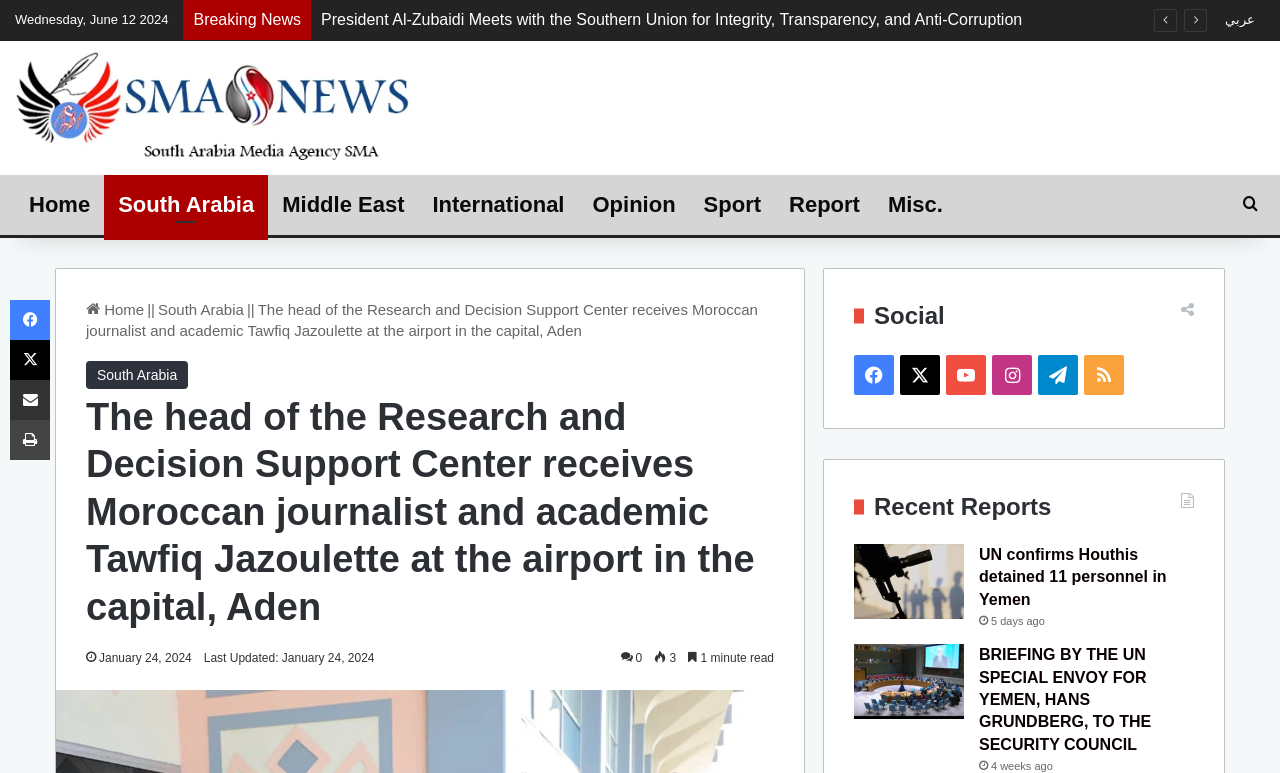How many minutes does it take to read the news article?
Answer with a single word or short phrase according to what you see in the image.

1 minute